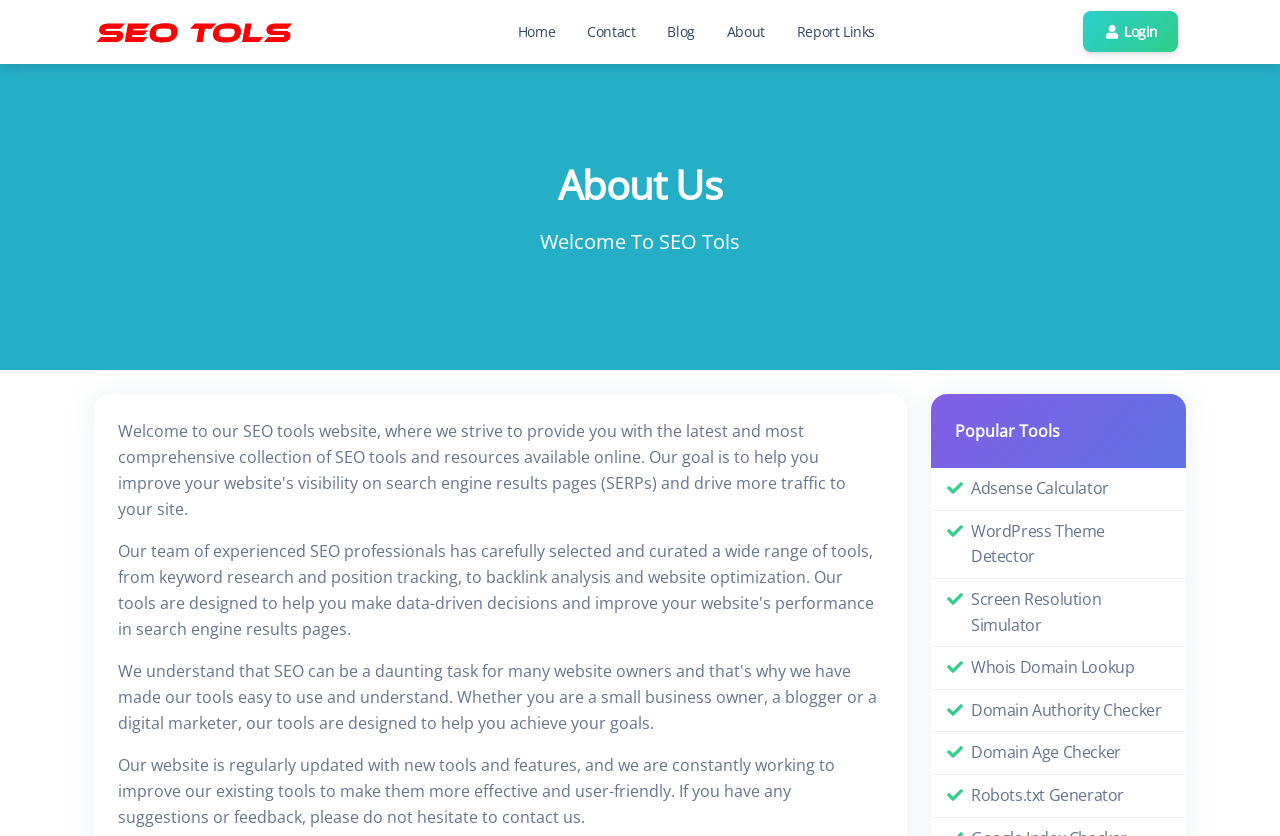Locate the bounding box coordinates of the element that needs to be clicked to carry out the instruction: "use adsense calculator". The coordinates should be given as four float numbers ranging from 0 to 1, i.e., [left, top, right, bottom].

[0.759, 0.57, 0.866, 0.6]